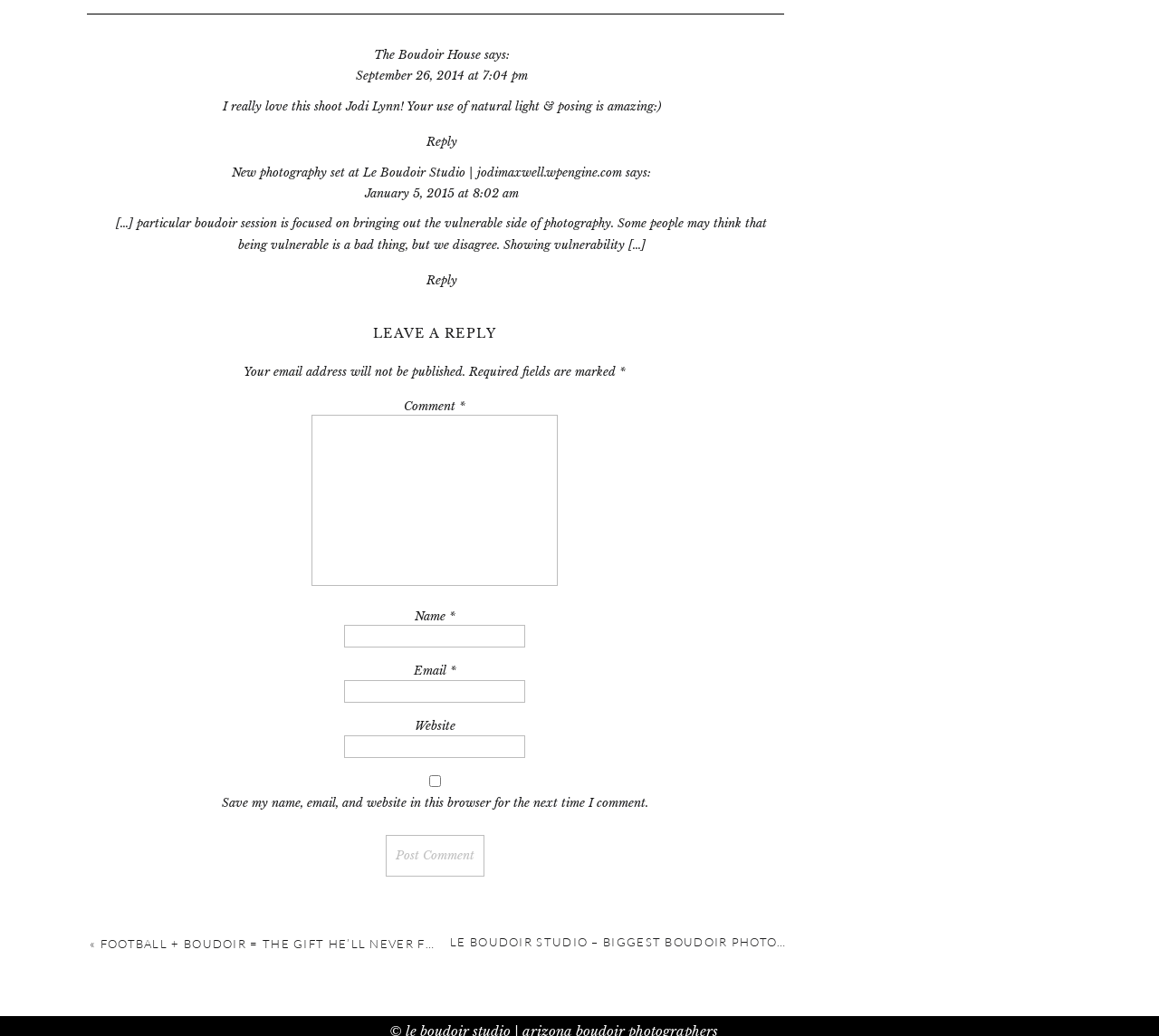Given the content of the image, can you provide a detailed answer to the question?
What is the text of the 'LEAVE A REPLY' heading?

I looked at the heading element with the text 'LEAVE A REPLY' and found that it is a heading element.